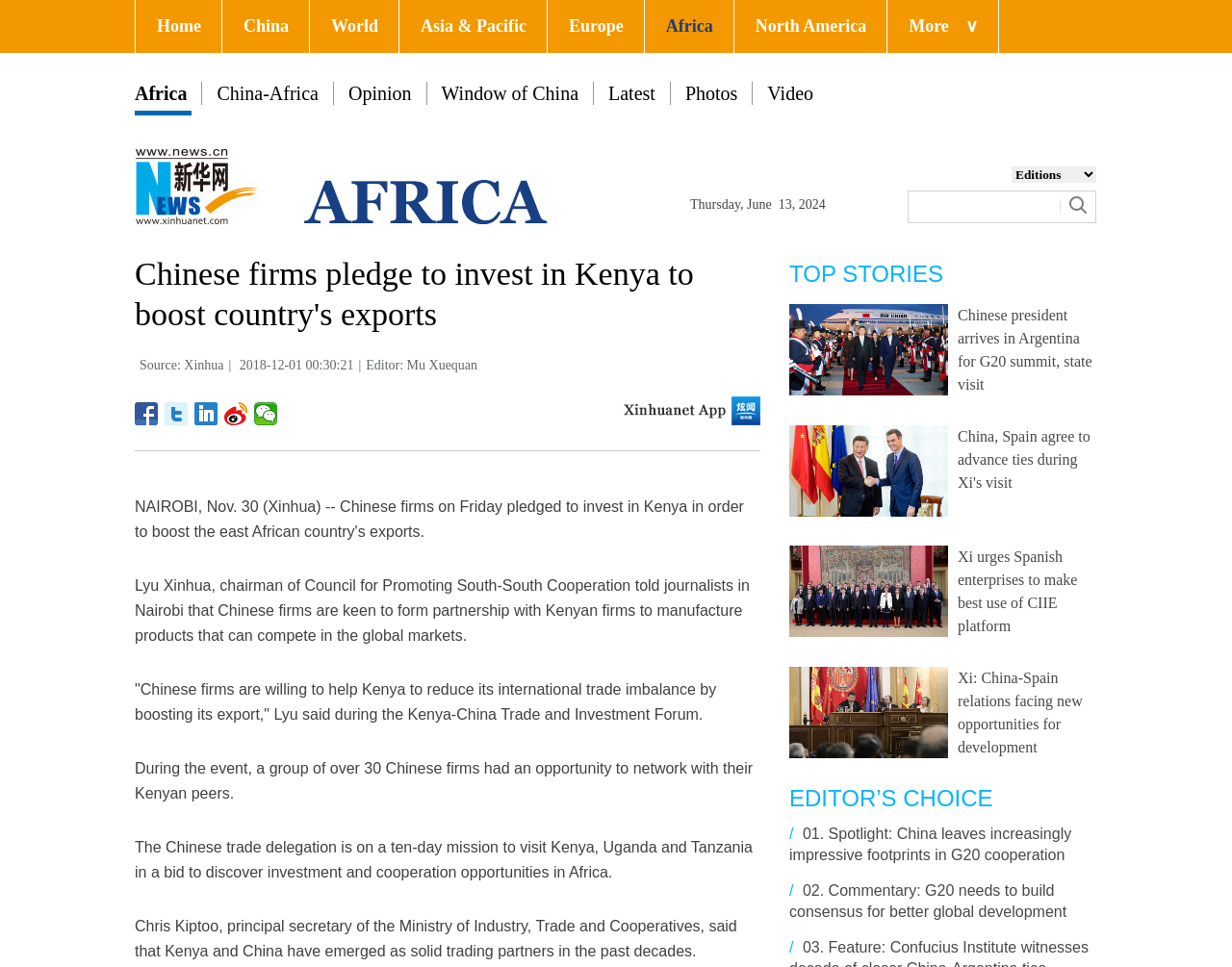Please identify the bounding box coordinates of the element I need to click to follow this instruction: "Click on the 'Submit' button".

[0.86, 0.203, 0.882, 0.224]